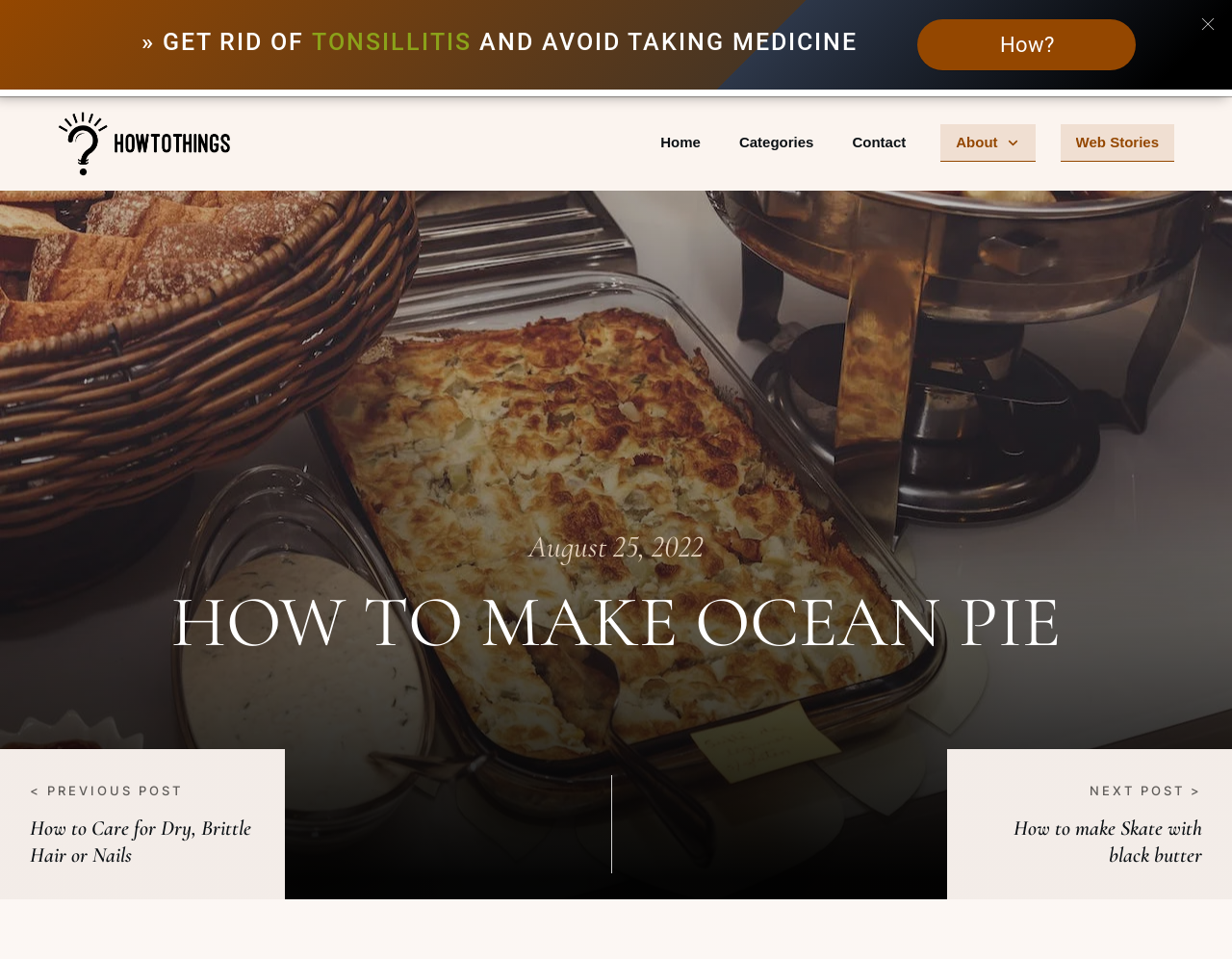Please answer the following query using a single word or phrase: 
What is the previous post about?

Dry, Brittle Hair or Nails